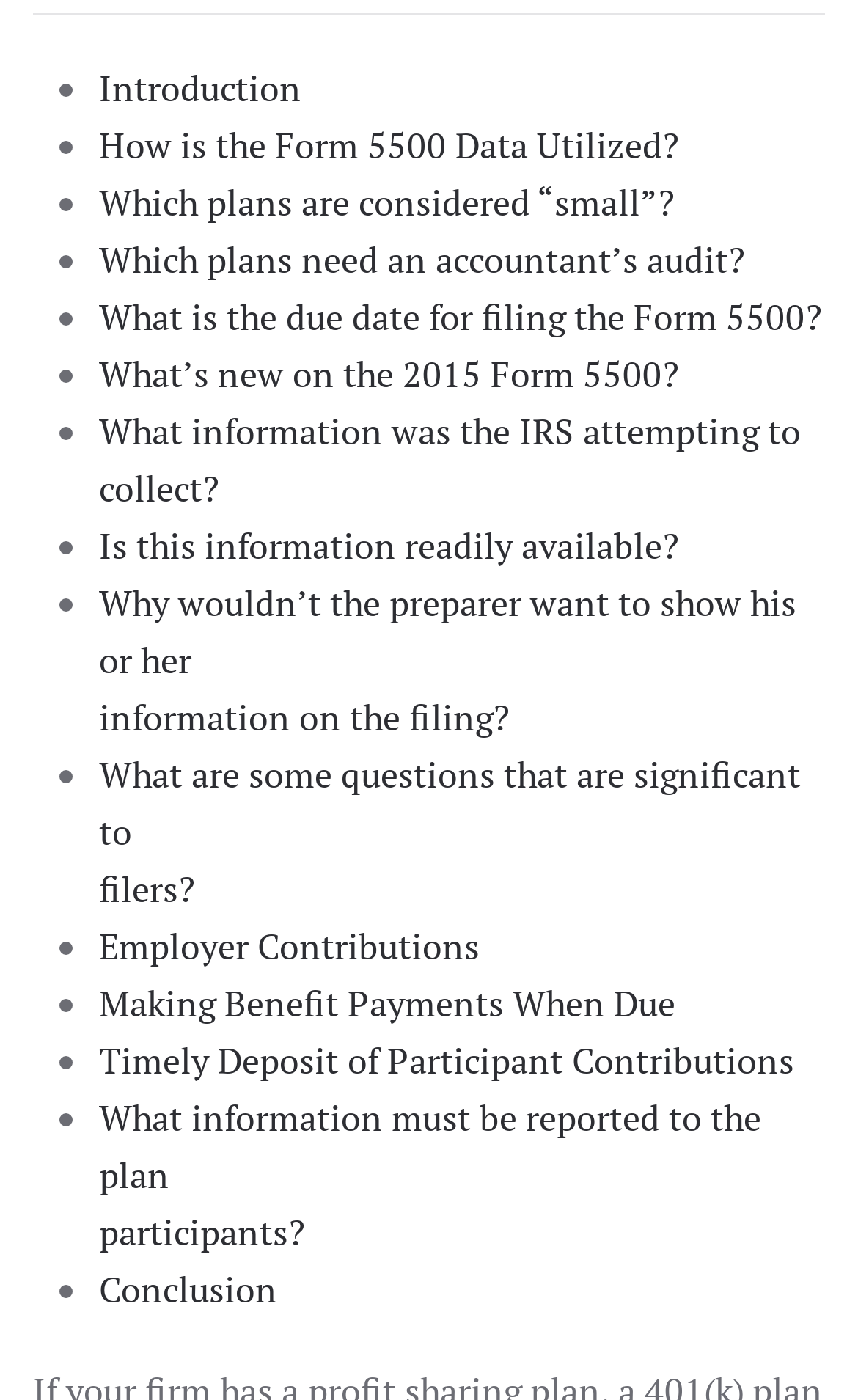Return the bounding box coordinates of the UI element that corresponds to this description: "Conclusion". The coordinates must be given as four float numbers in the range of 0 and 1, [left, top, right, bottom].

[0.115, 0.903, 0.323, 0.937]